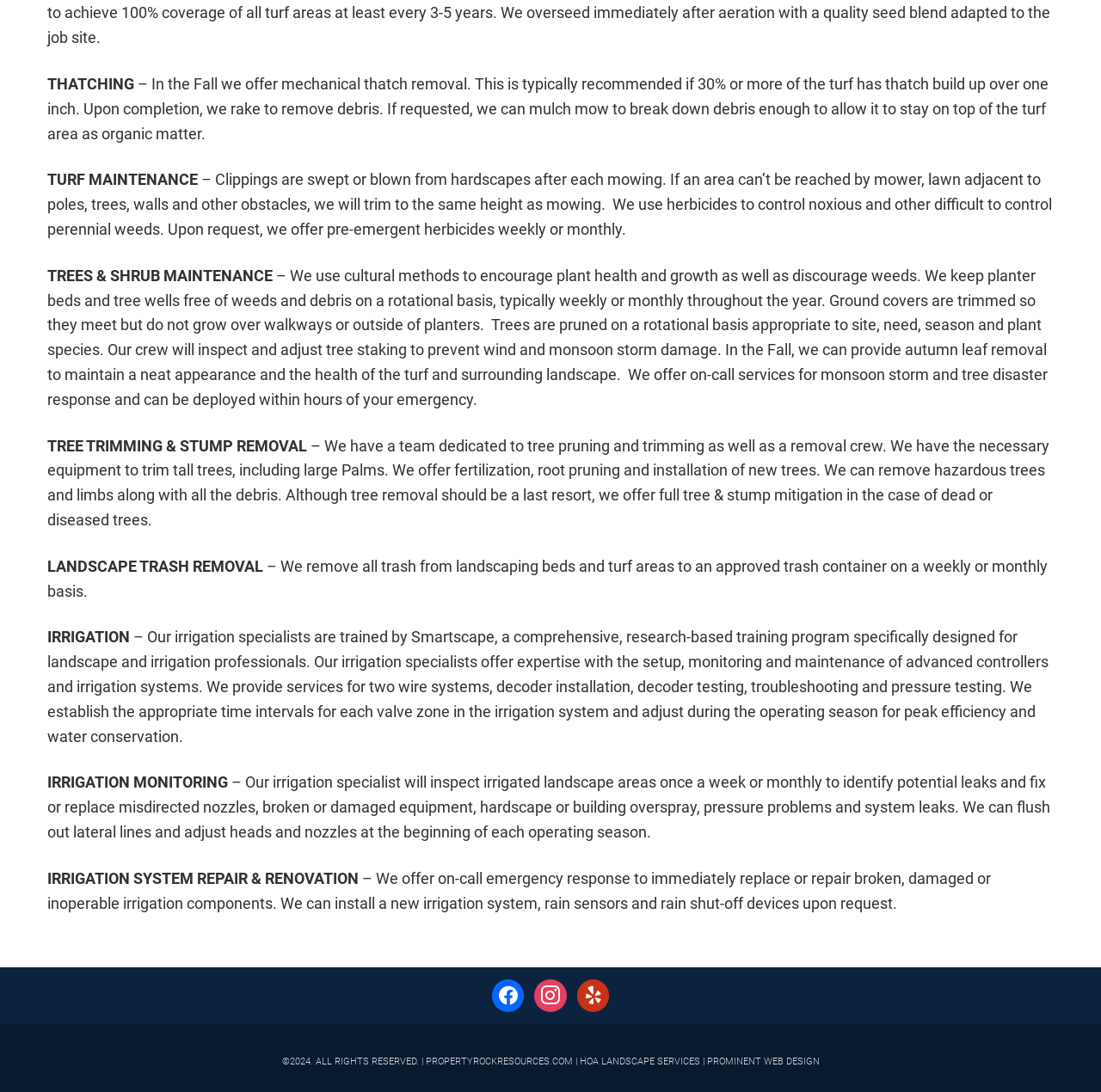Identify the bounding box of the HTML element described here: "Prominent Web Design". Provide the coordinates as four float numbers between 0 and 1: [left, top, right, bottom].

[0.642, 0.967, 0.744, 0.977]